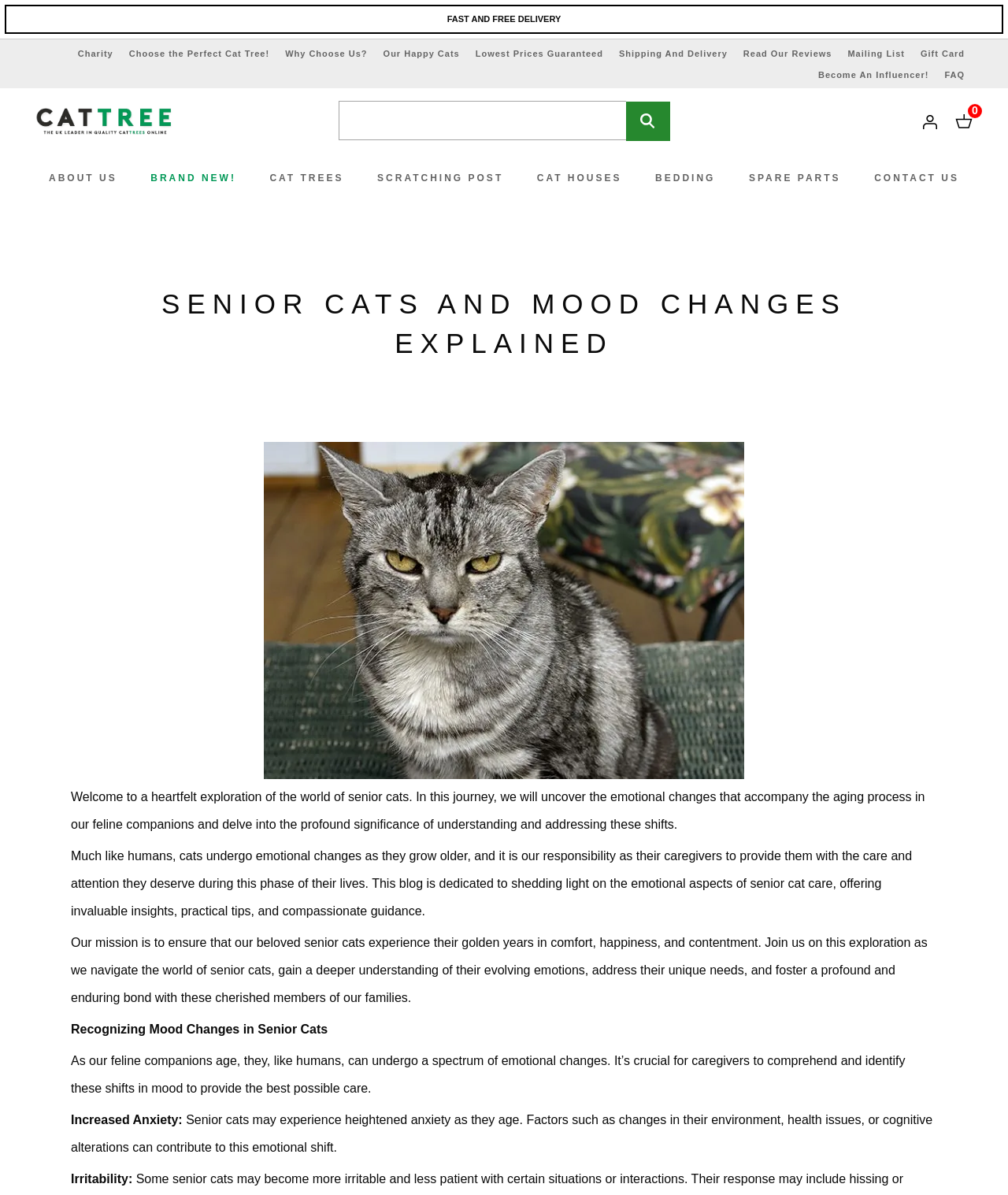What is the purpose of this webpage?
Look at the screenshot and provide an in-depth answer.

The webpage aims to provide information and guidance on caring for senior cats, including understanding their emotional changes, and providing them with comfort and happiness in their golden years.